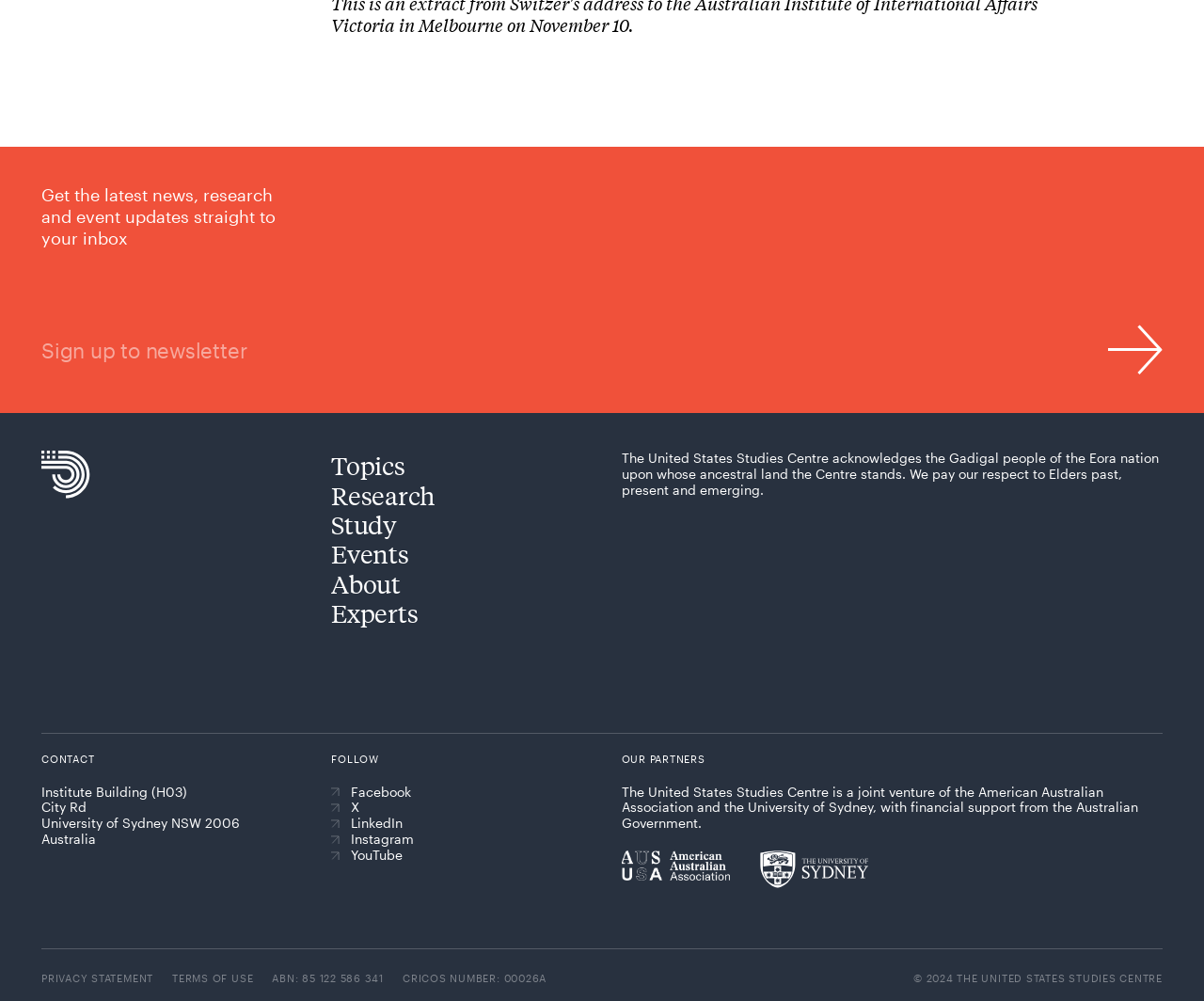Locate the bounding box coordinates of the element that should be clicked to execute the following instruction: "Follow on Facebook".

[0.275, 0.783, 0.484, 0.799]